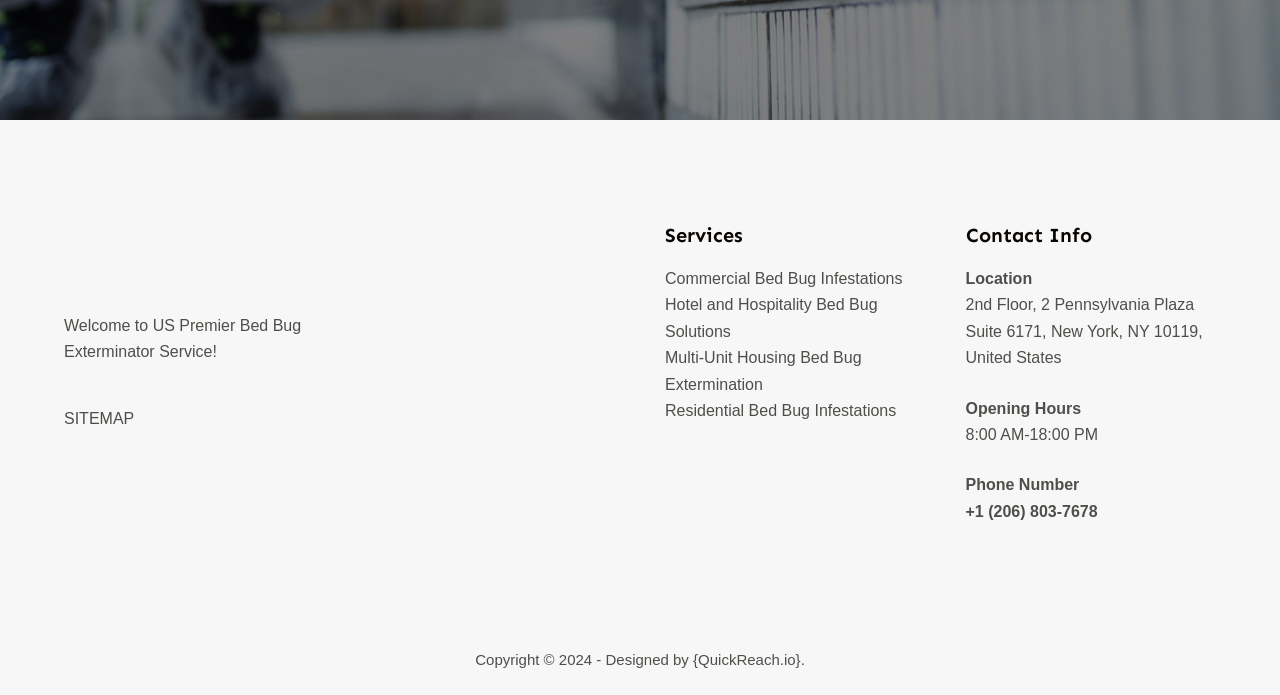What is the name of the bed bug exterminator service?
With the help of the image, please provide a detailed response to the question.

The name of the bed bug exterminator service can be found in the StaticText element with the text 'Welcome to US Premier Bed Bug Exterminator Service!' which is located at the top of the webpage.